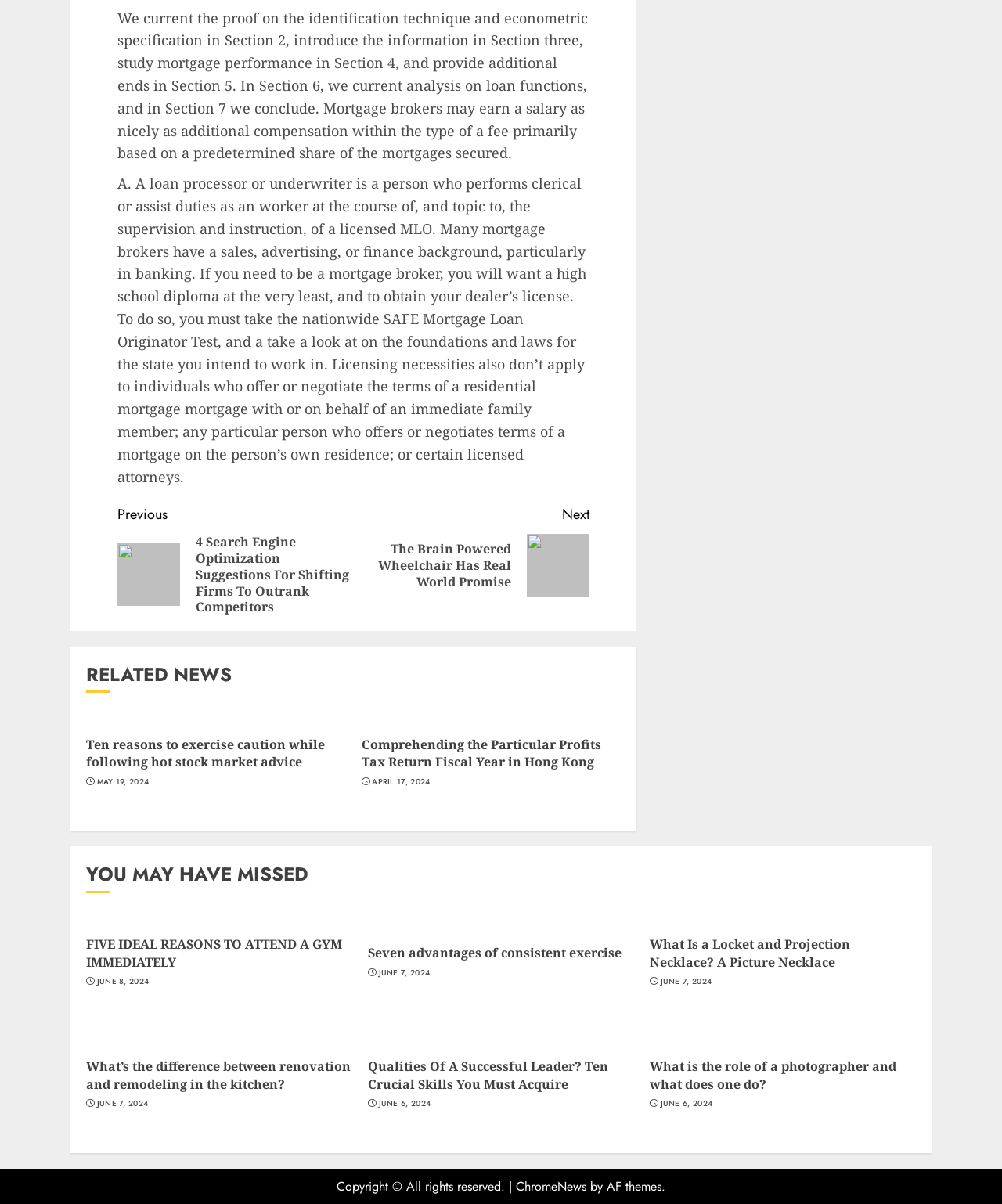Identify the bounding box coordinates necessary to click and complete the given instruction: "Click 'Continue Reading'".

[0.117, 0.412, 0.588, 0.511]